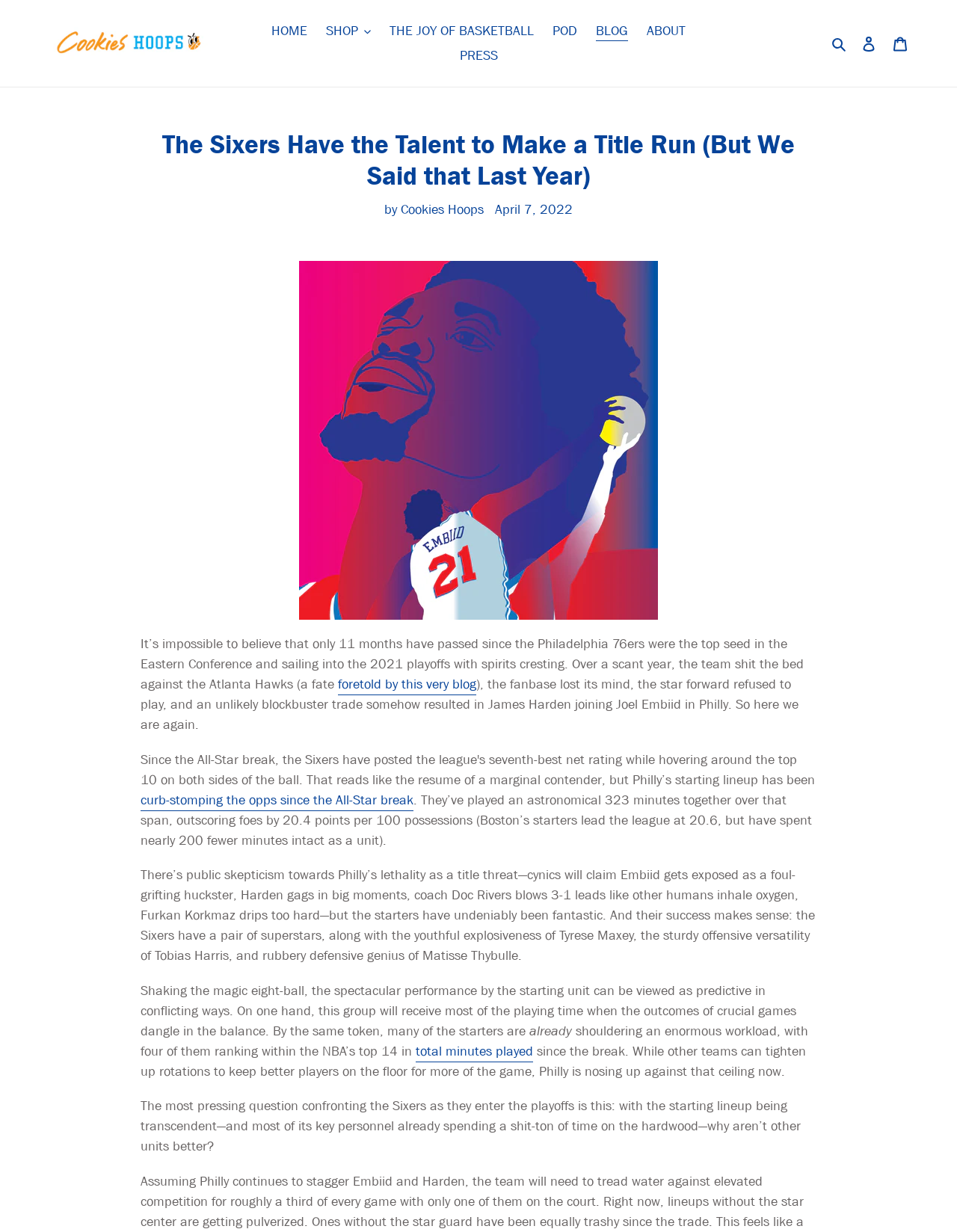Provide the bounding box coordinates for the area that should be clicked to complete the instruction: "Click the 'HOME' link".

[0.276, 0.015, 0.329, 0.035]